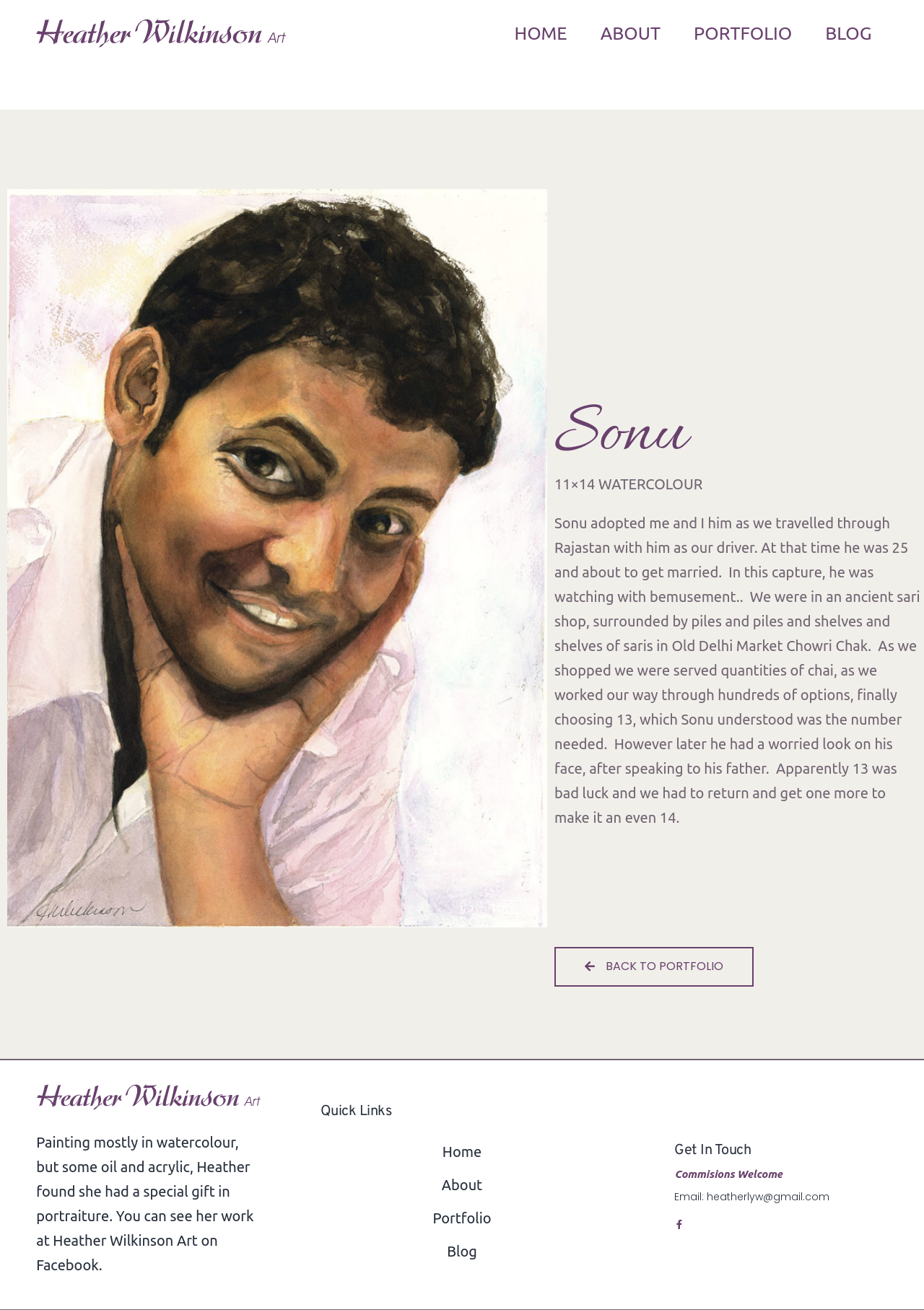Determine the bounding box coordinates of the clickable element to achieve the following action: 'go back to portfolio'. Provide the coordinates as four float values between 0 and 1, formatted as [left, top, right, bottom].

[0.6, 0.723, 0.816, 0.753]